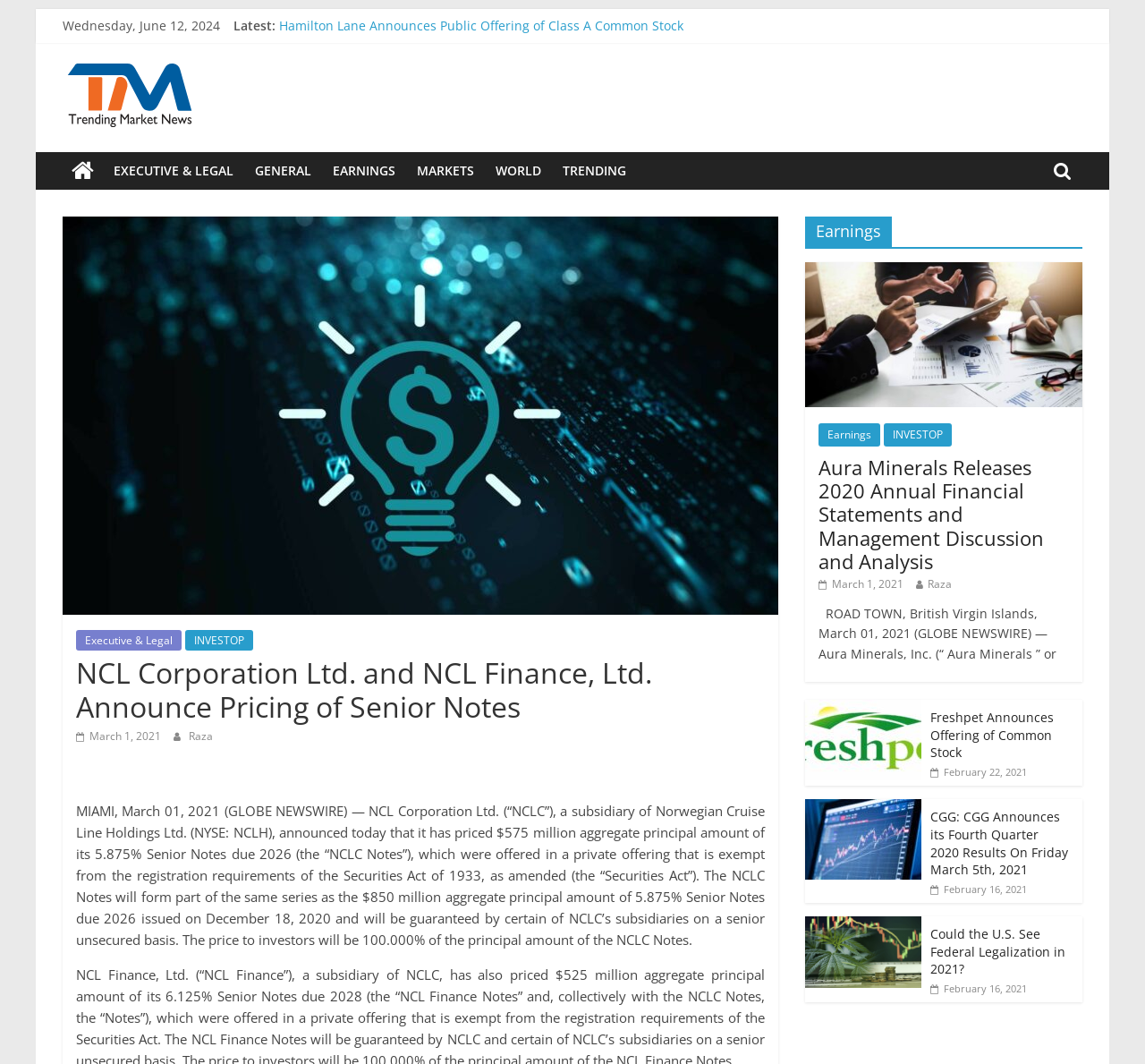Determine the bounding box coordinates of the clickable element to complete this instruction: "Browse 'Trending Market News'". Provide the coordinates in the format of four float numbers between 0 and 1, [left, top, right, bottom].

[0.055, 0.058, 0.171, 0.077]